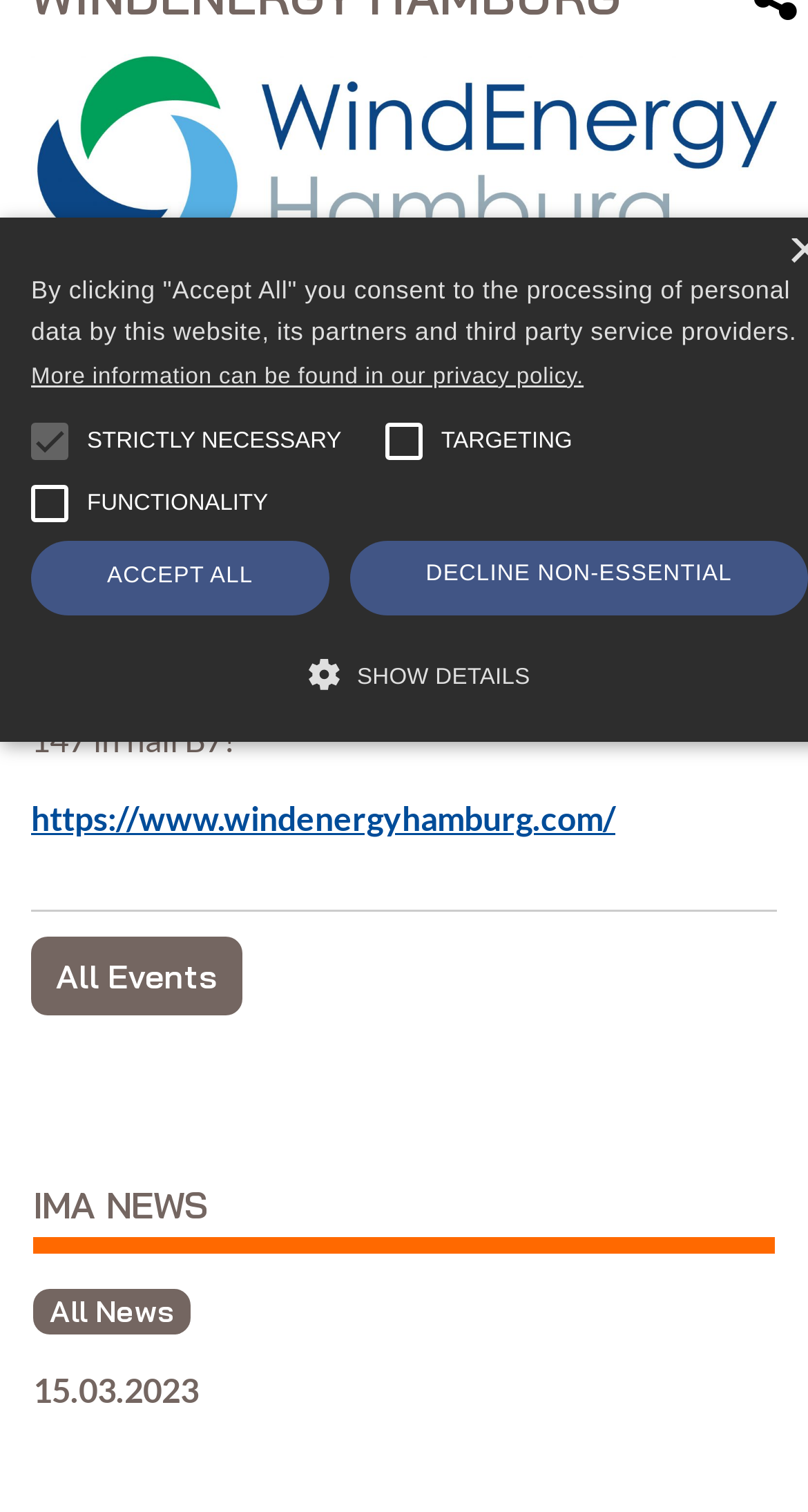Using the webpage screenshot, find the UI element described by Accept all. Provide the bounding box coordinates in the format (top-left x, top-left y, bottom-right x, bottom-right y), ensuring all values are floating point numbers between 0 and 1.

[0.038, 0.358, 0.407, 0.406]